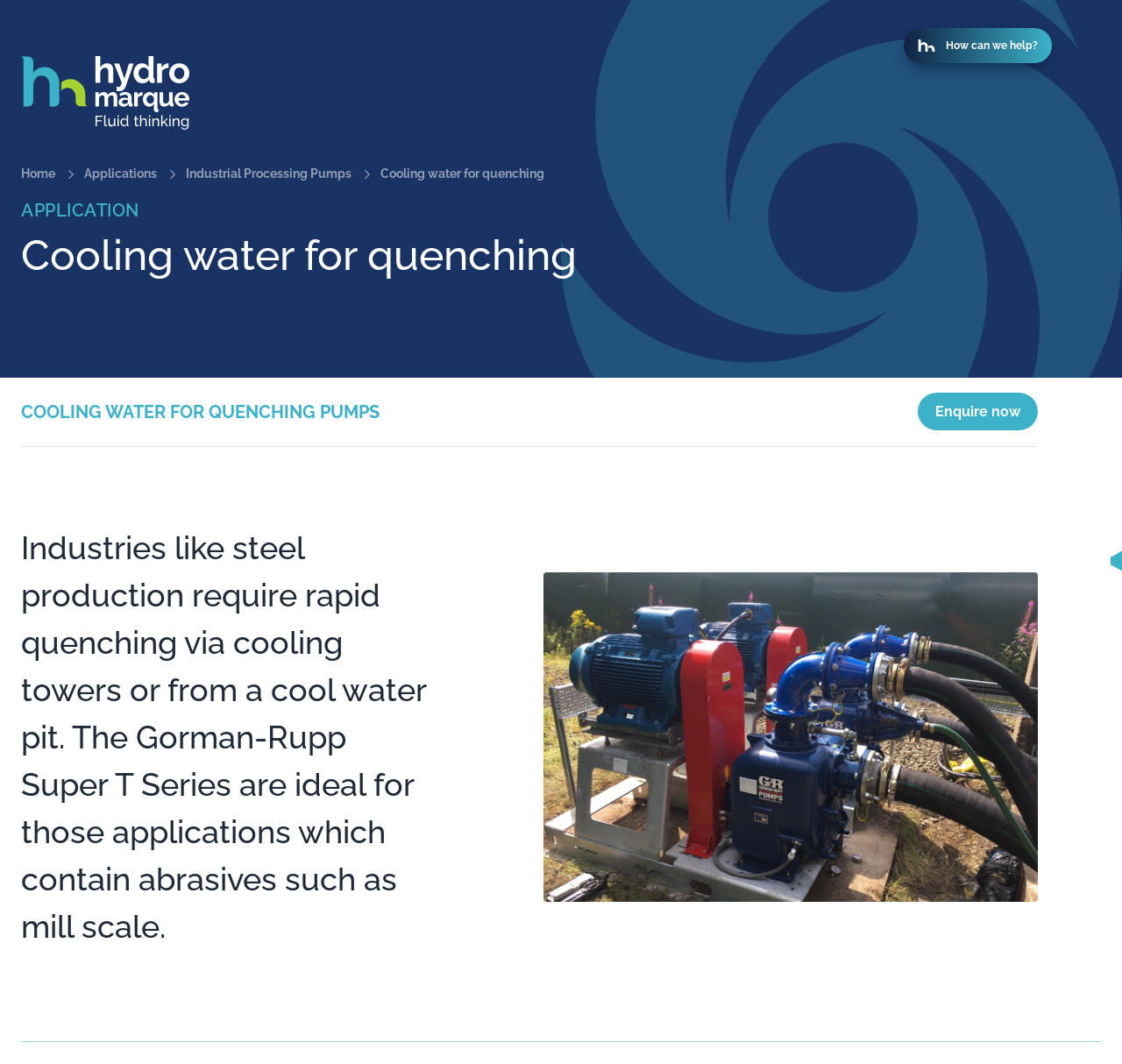Reply to the question below using a single word or brief phrase:
What is shown in the image at the bottom of the webpage?

Cooling Water pumping solution